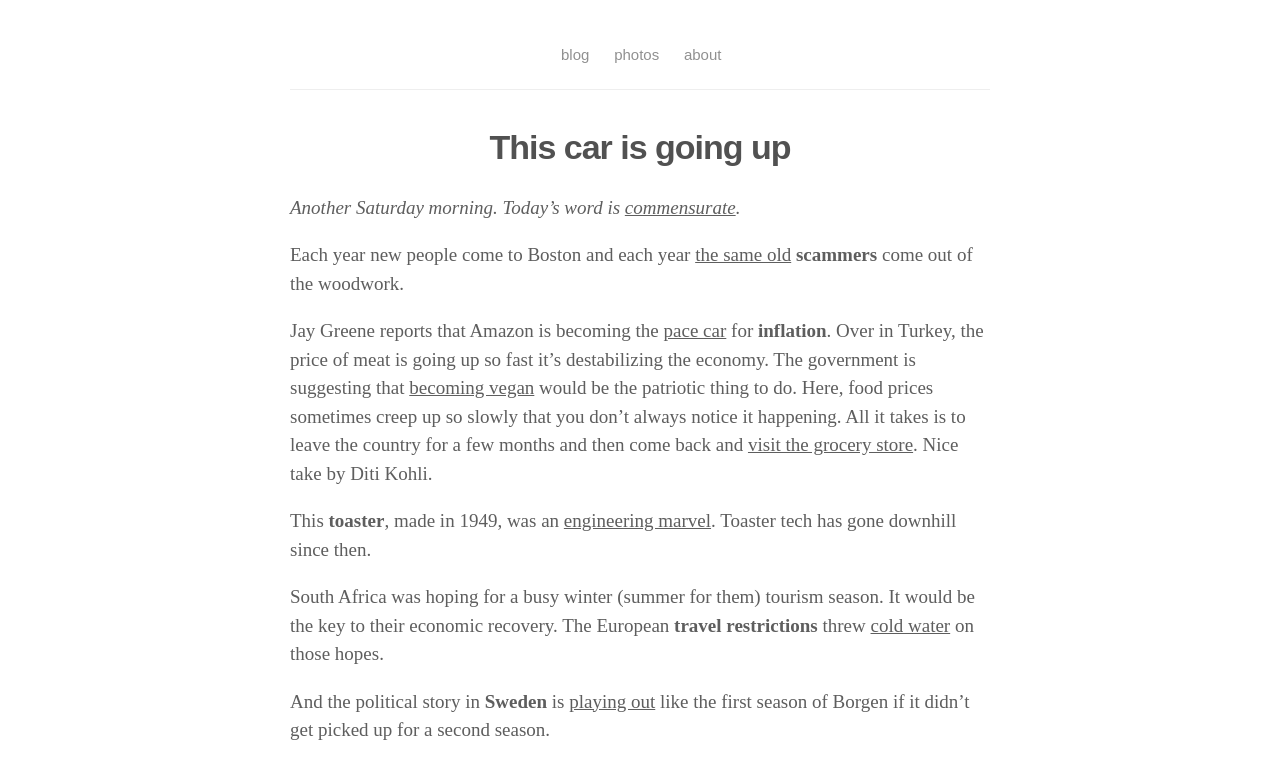Answer the question with a single word or phrase: 
What is the suggested patriotic act in Turkey?

Becoming vegan